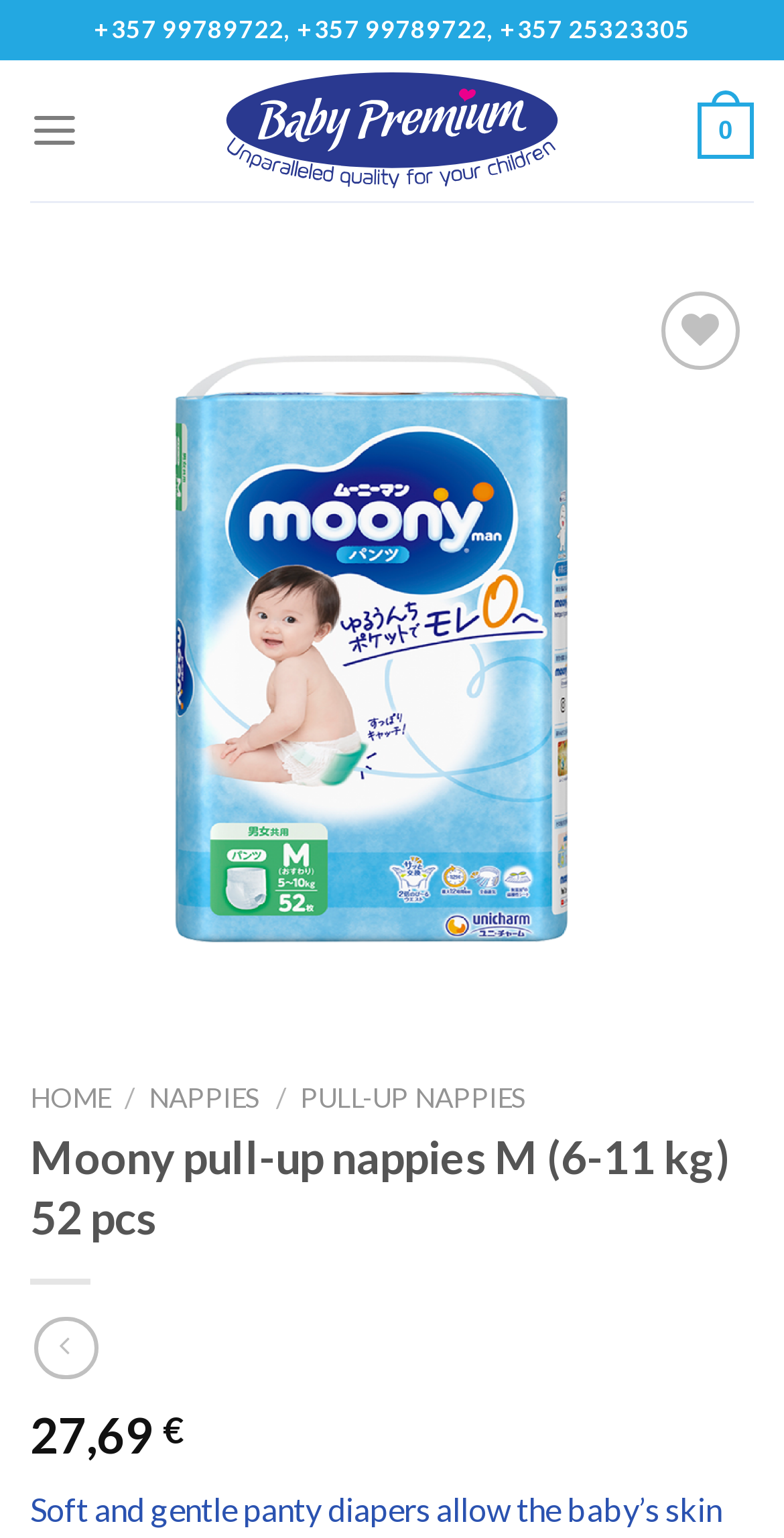Please find and report the primary heading text from the webpage.

Moony pull-up nappies M (6-11 kg) 52 pcs